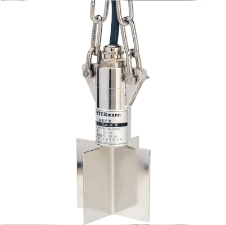Convey a rich and detailed description of the image.

The image showcases the Kaidi KD-LCS20-SA Tilt Switch, a precision instrument designed for level sensing applications. The switch features a sleek, stainless steel body with two angled plates that enhance its functional design. Attached securely to a chain, this device is built for durability and reliability in various environments. The clear labeling on the body ensures easy identification of the manufacturer's details, emphasizing its role as a crucial component for monitoring liquid levels in industrial settings. Ideal for use in situations where accurate level detection is paramount, this tilt switch exemplifies the quality and innovation characteristic of Kaidi Sensors.